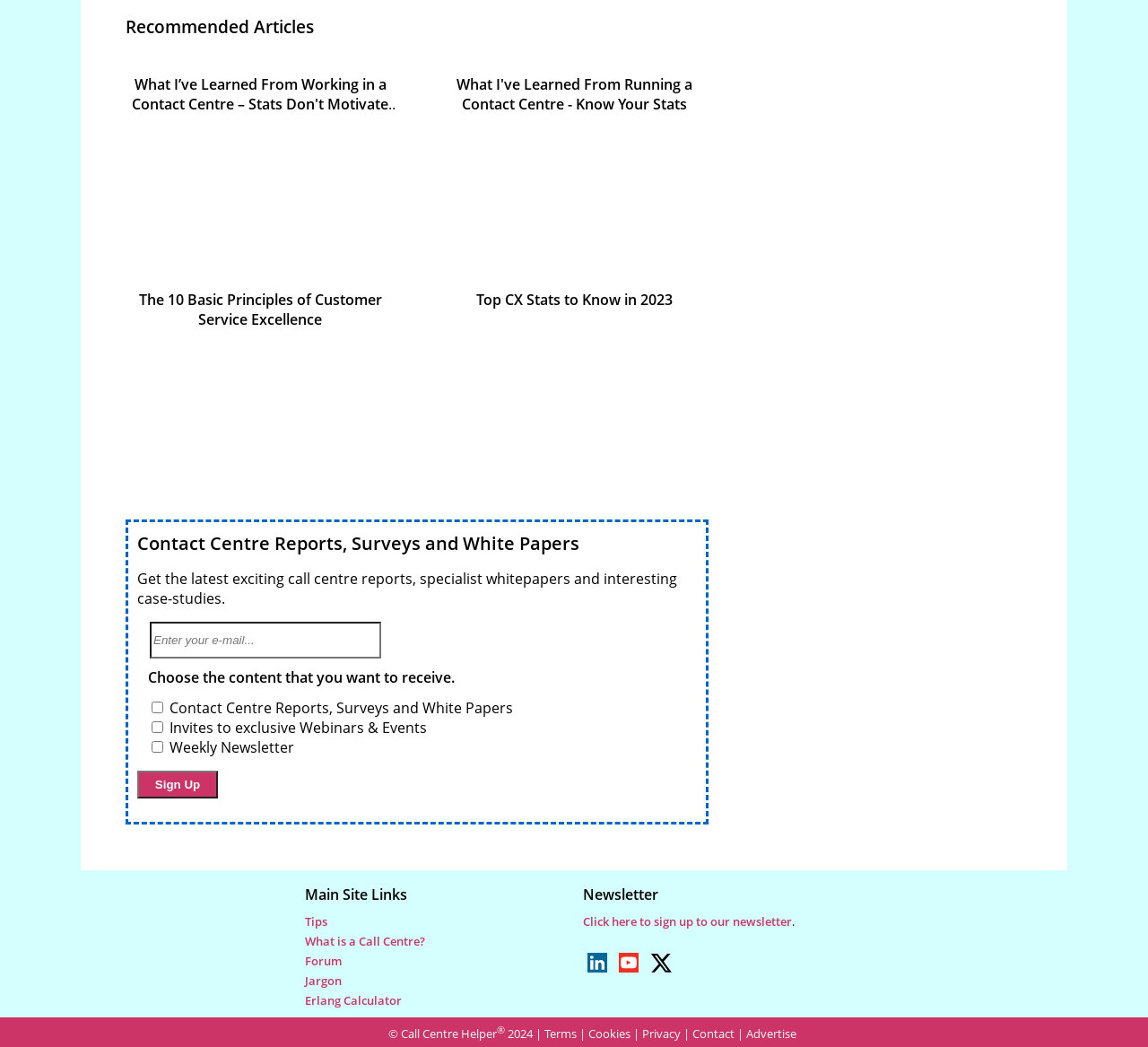Please study the image and answer the question comprehensively:
How many main site links are available?

Under the 'Main Site Links' heading, there are five links available: 'Tips', 'What is a Call Centre?', 'Forum', 'Jargon', and 'Erlang Calculator'.